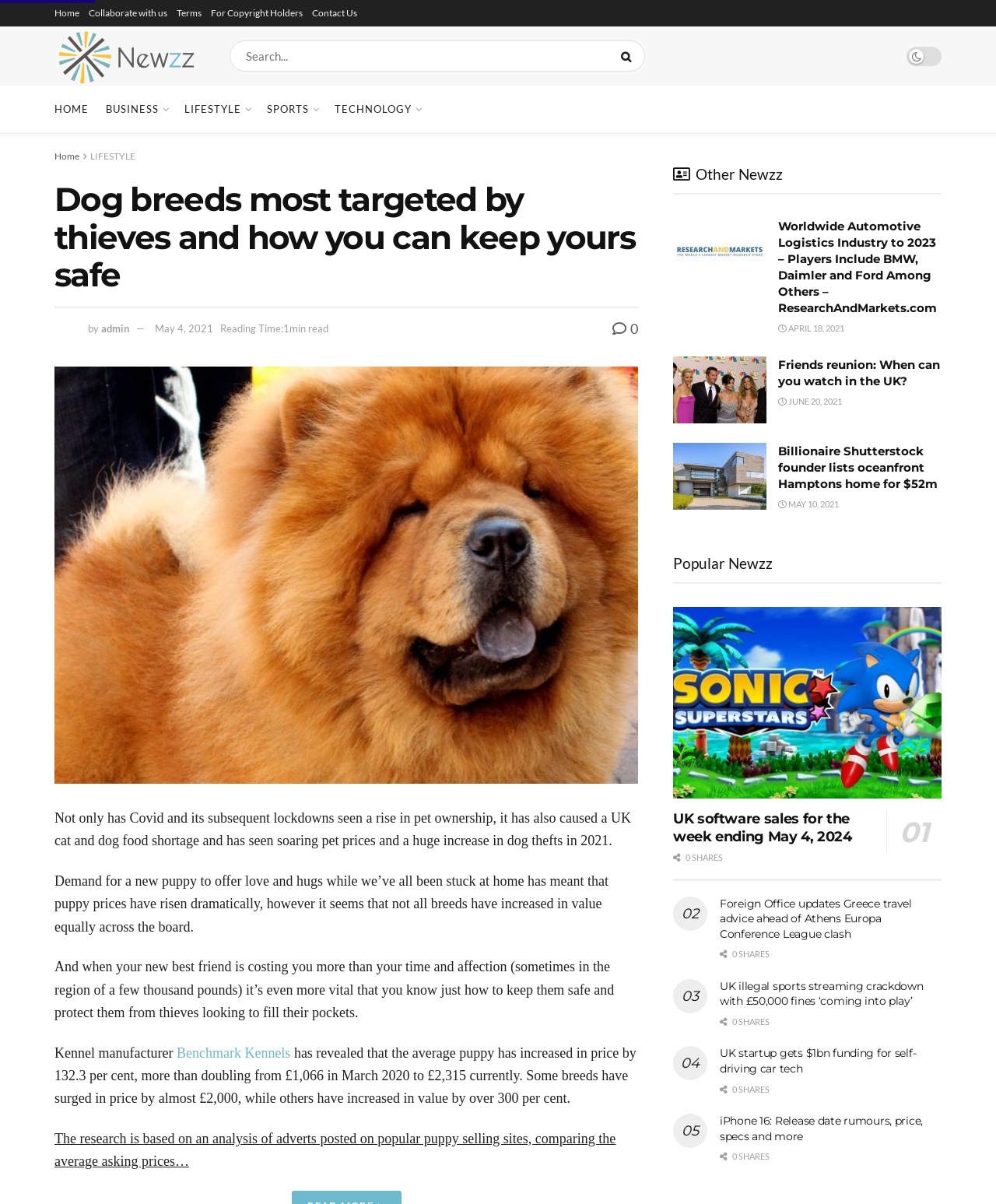Provide your answer in one word or a succinct phrase for the question: 
What is the purpose of the article?

Informing about dog theft